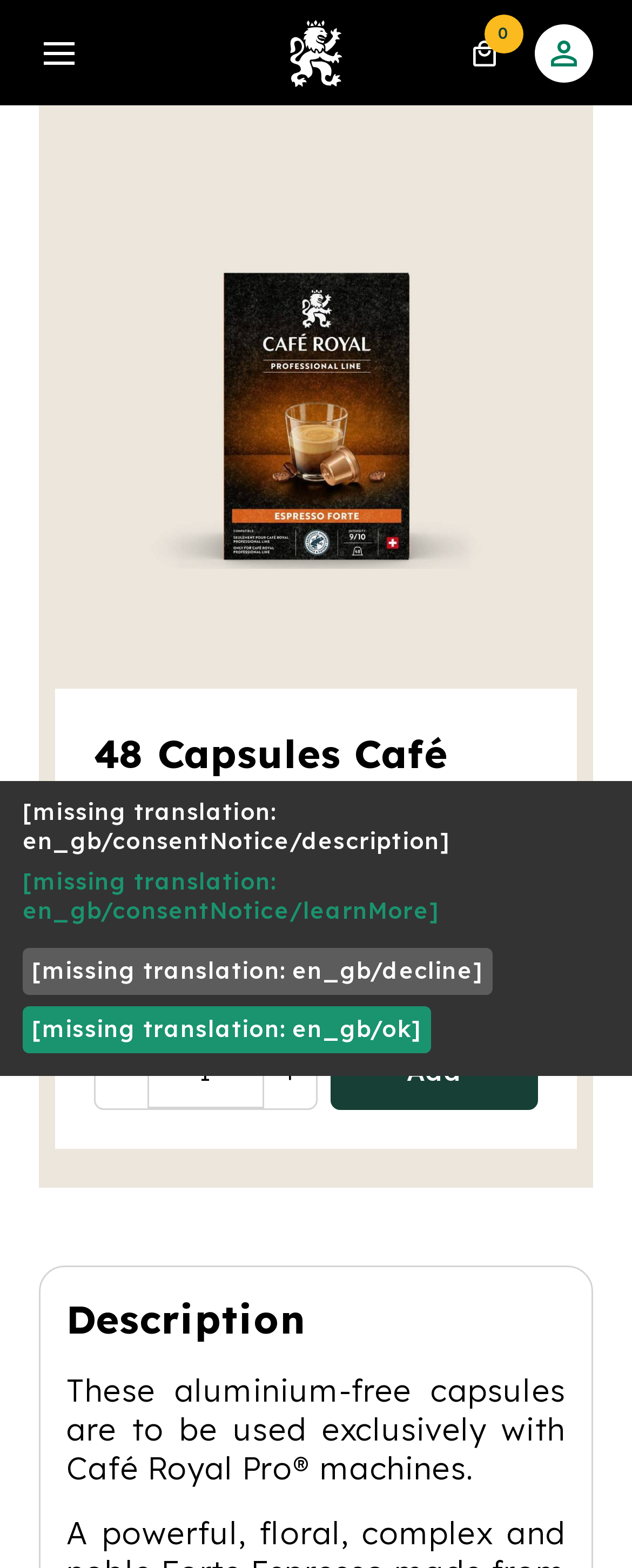Find the bounding box coordinates of the clickable area required to complete the following action: "View product details".

[0.736, 0.021, 0.797, 0.046]